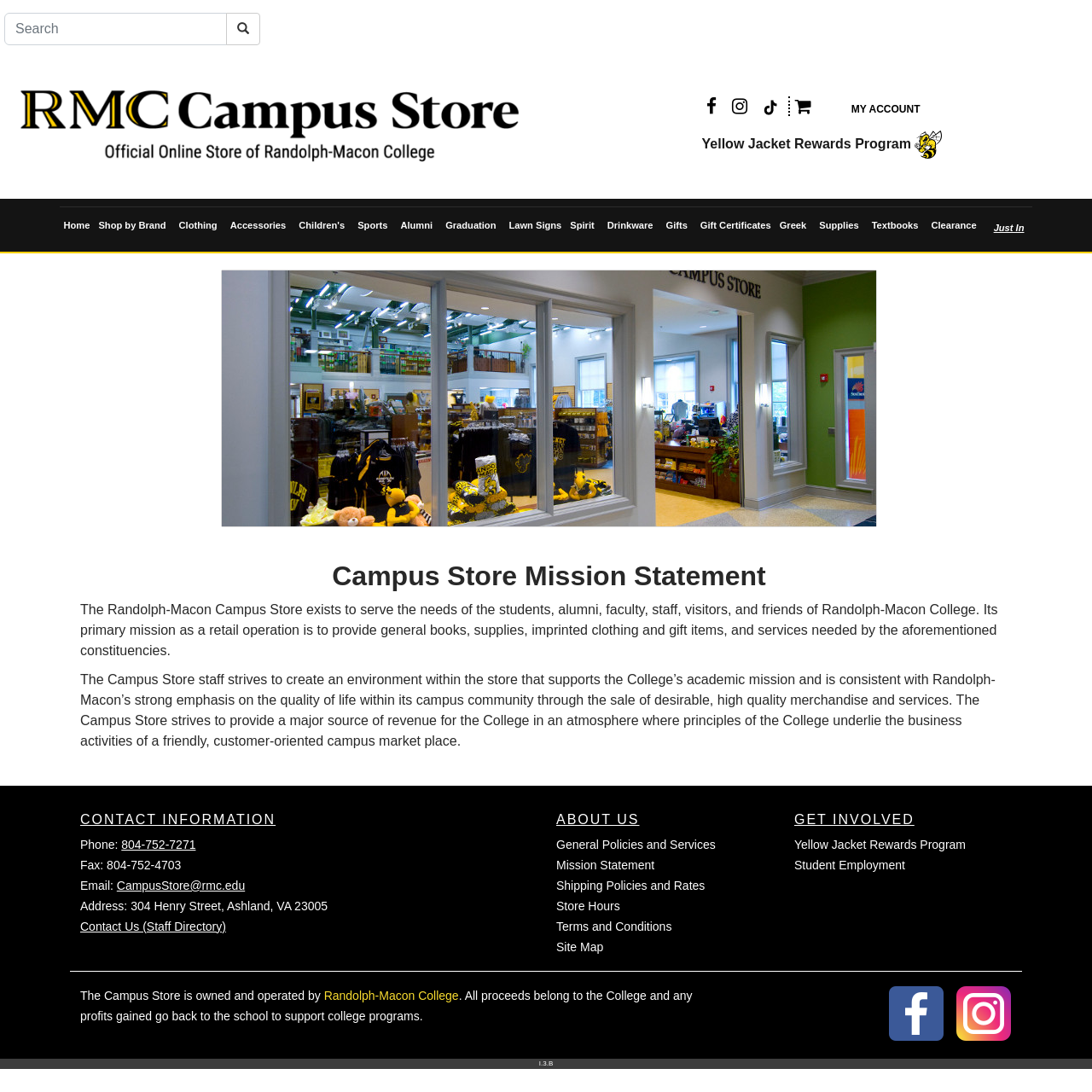What is the phone number of the Campus Store?
Please provide a detailed answer to the question.

The phone number of the Campus Store can be found in the CONTACT INFORMATION section of the footer, which is 804-752-7271.